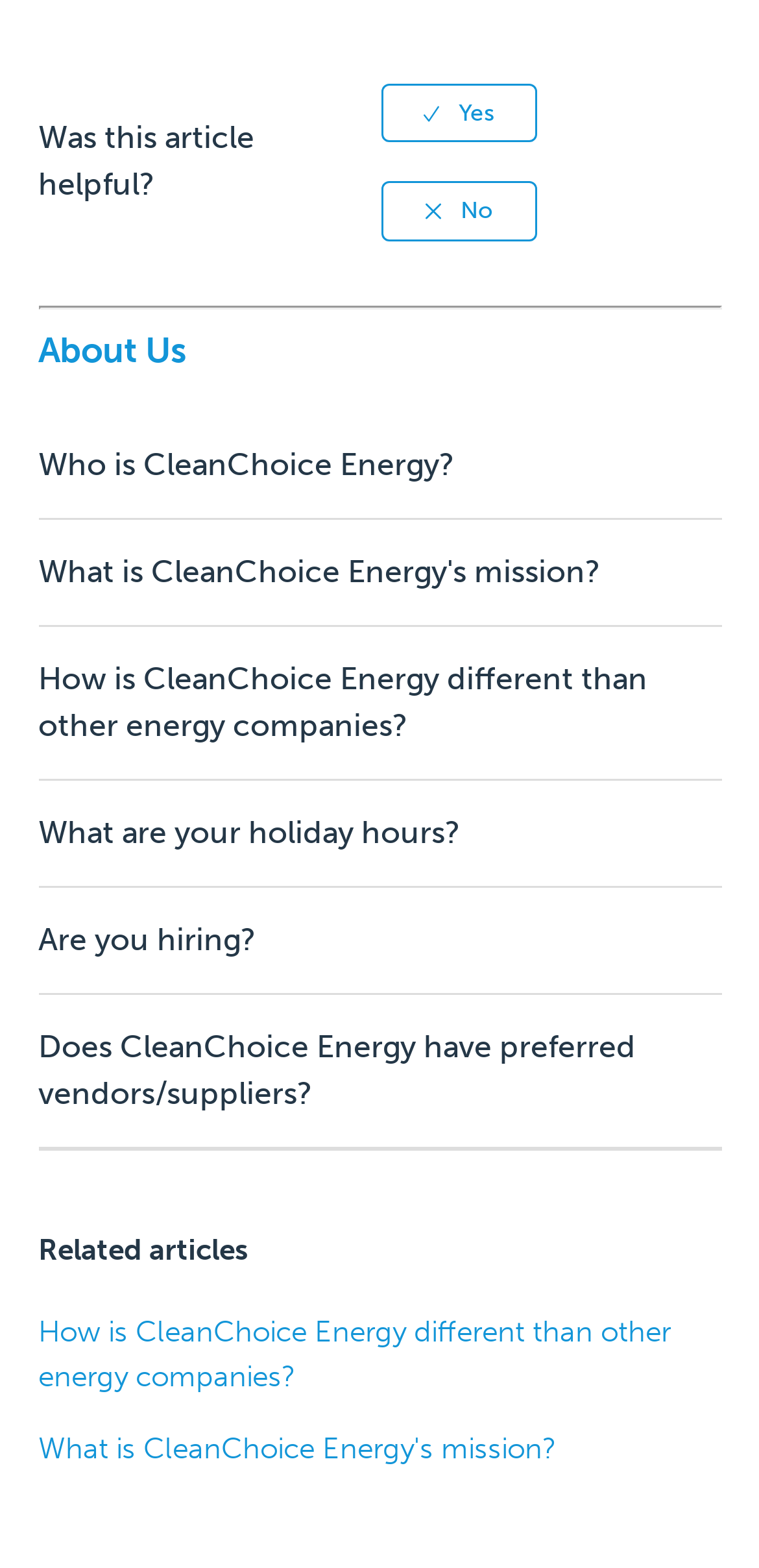What is the topic of the webpage?
Your answer should be a single word or phrase derived from the screenshot.

About Us